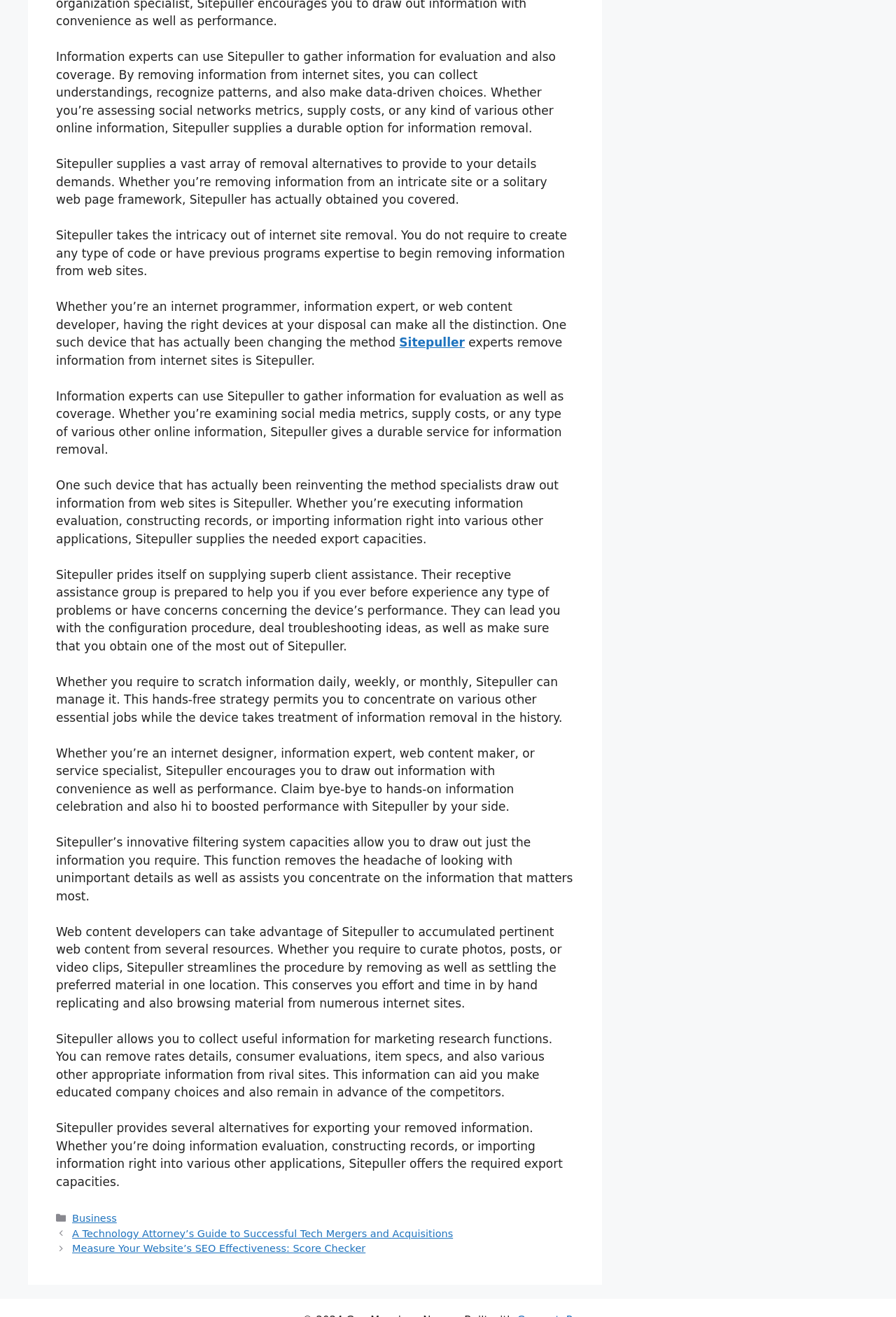Using the elements shown in the image, answer the question comprehensively: What kind of data can be extracted using Sitepuller?

The webpage mentions that Sitepuller can be used to extract various types of data, including social media metrics, supply costs, product specifications, and customer reviews. This data can be used for marketing research, making informed business decisions, and staying ahead of the competition.